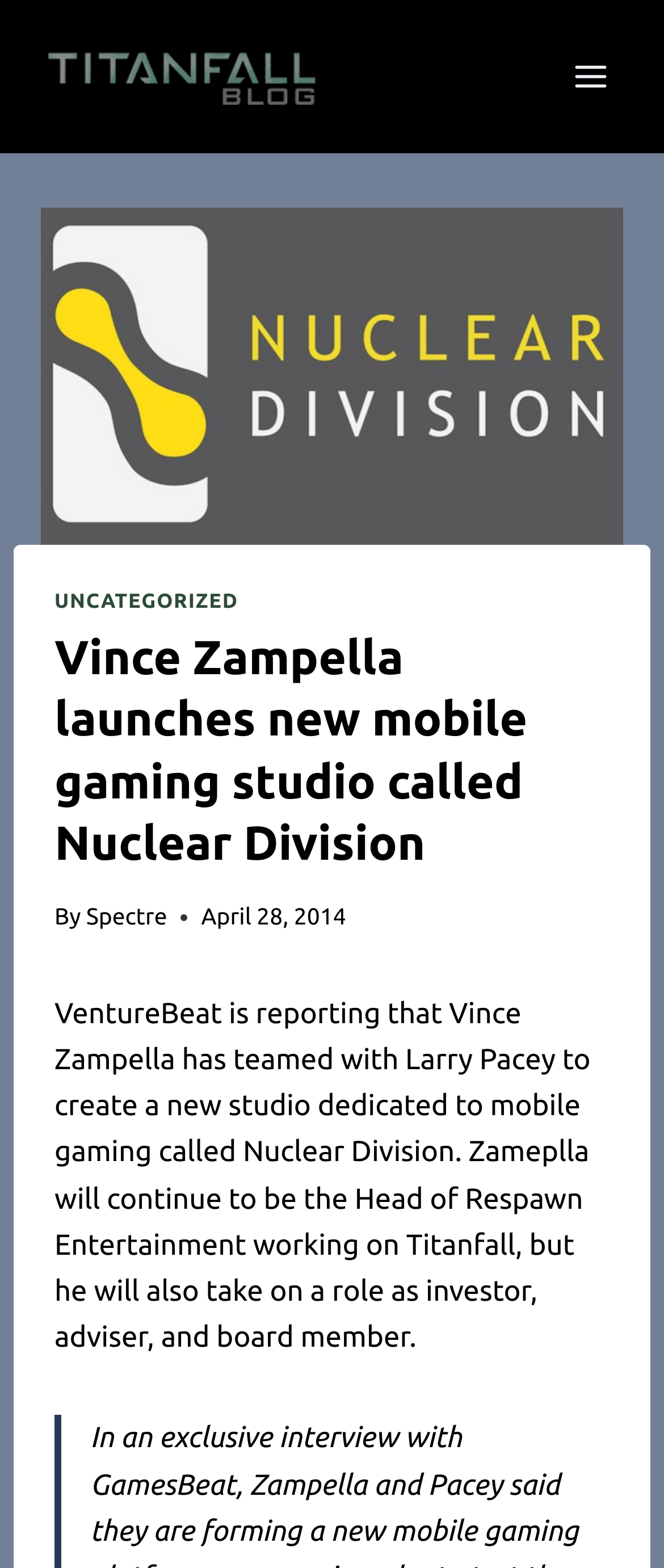Generate a comprehensive description of the webpage.

The webpage appears to be a news article or blog post about Vince Zampella launching a new mobile gaming studio called Nuclear Division. At the top left of the page, there is a Titanfall blog logo, which is an image linked to the Titanfall blog. 

On the top right, there is a button to open a menu. When expanded, the menu displays a header section with several elements. The header section contains a link to the "UNCATEGORIZED" category, a heading that summarizes the article's title, and a byline that credits the author, Spectre. Below the byline, there is a timestamp indicating that the article was published on April 28, 2014.

The main content of the article is a paragraph of text that summarizes the news, stating that Vince Zampella has teamed up with Larry Pacey to create a new mobile gaming studio, while still maintaining his role as Head of Respawn Entertainment and working on Titanfall. The text also mentions that Zampella will take on additional roles as an investor, adviser, and board member.